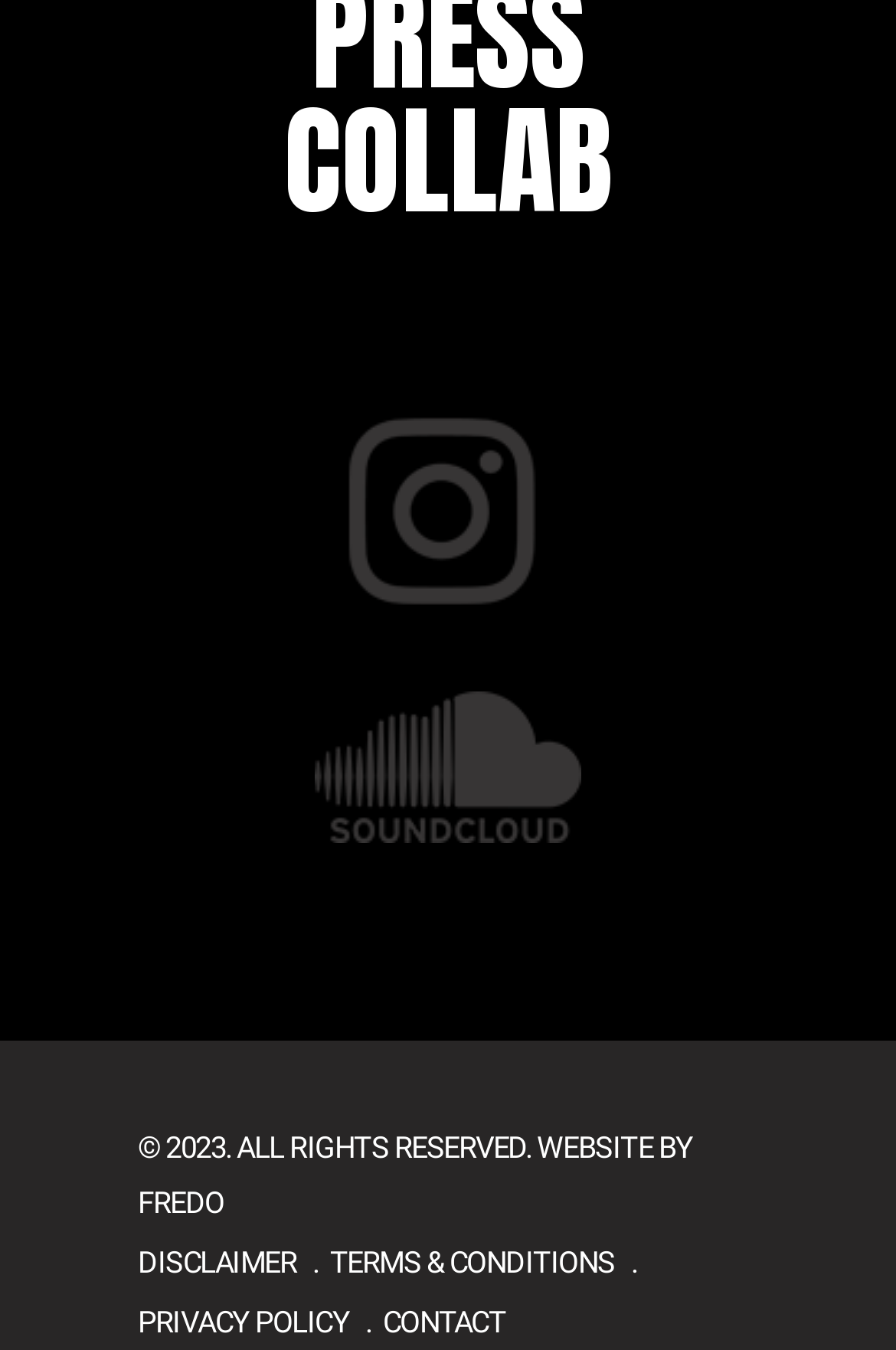Can you give a comprehensive explanation to the question given the content of the image?
What is the last link at the bottom?

I looked at the links at the bottom of the webpage and found that the last link is 'CONTACT', which is located at the bottom right corner.